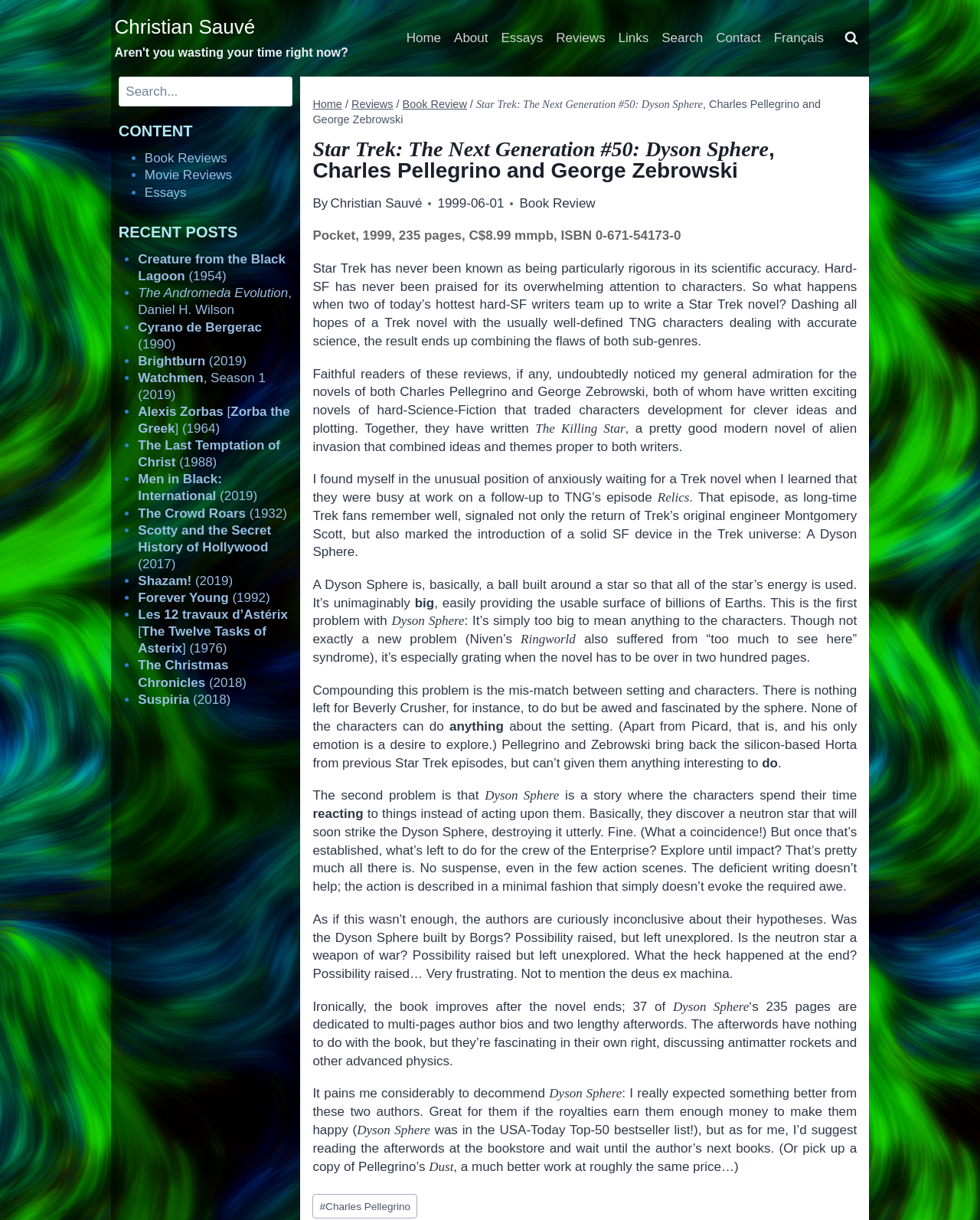Provide a single word or phrase answer to the question: 
What is the title of the book being reviewed?

Star Trek: The Next Generation #50: Dyson Sphere